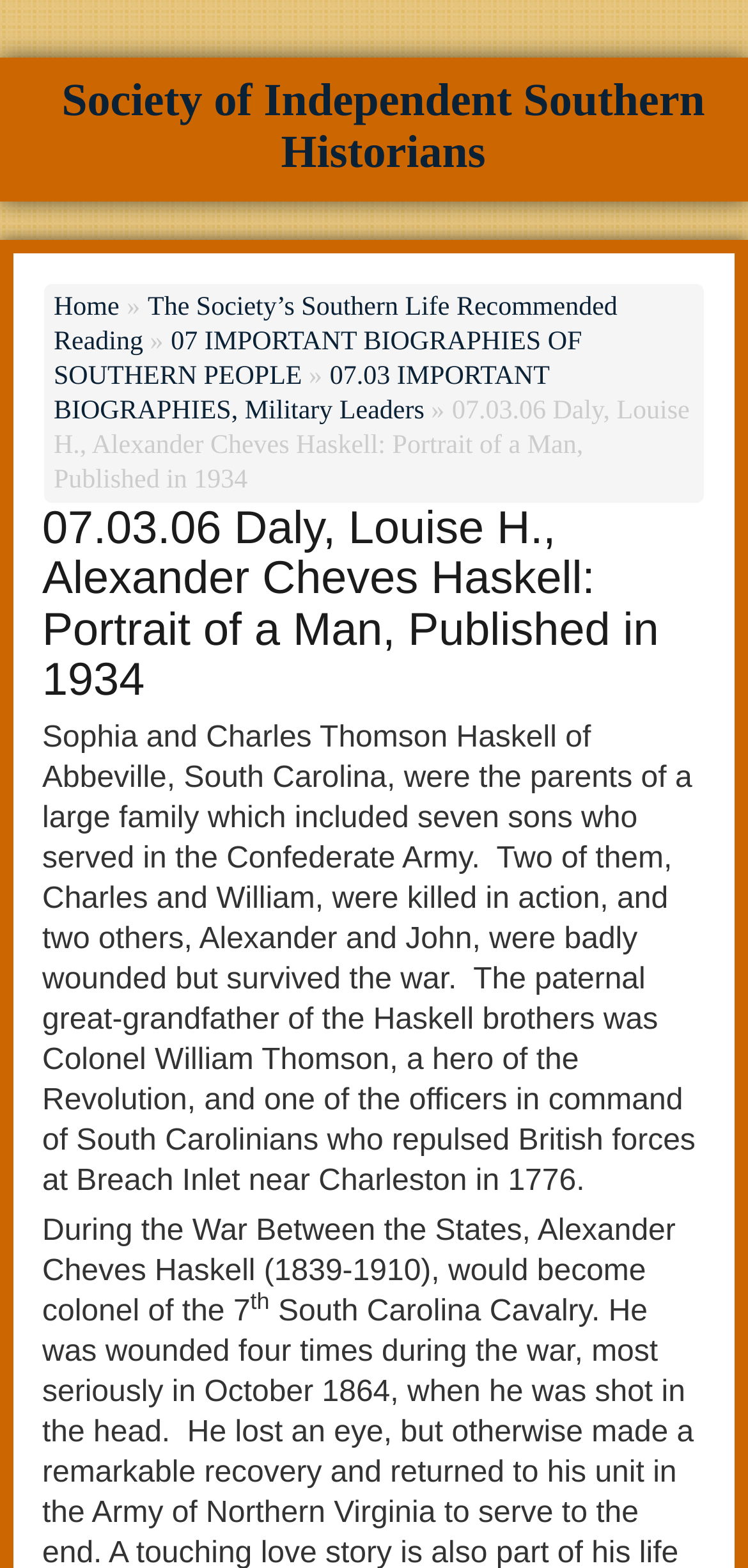Identify the main title of the webpage and generate its text content.

07.03.06 Daly, Louise H., Alexander Cheves Haskell: Portrait of a Man, Published in 1934